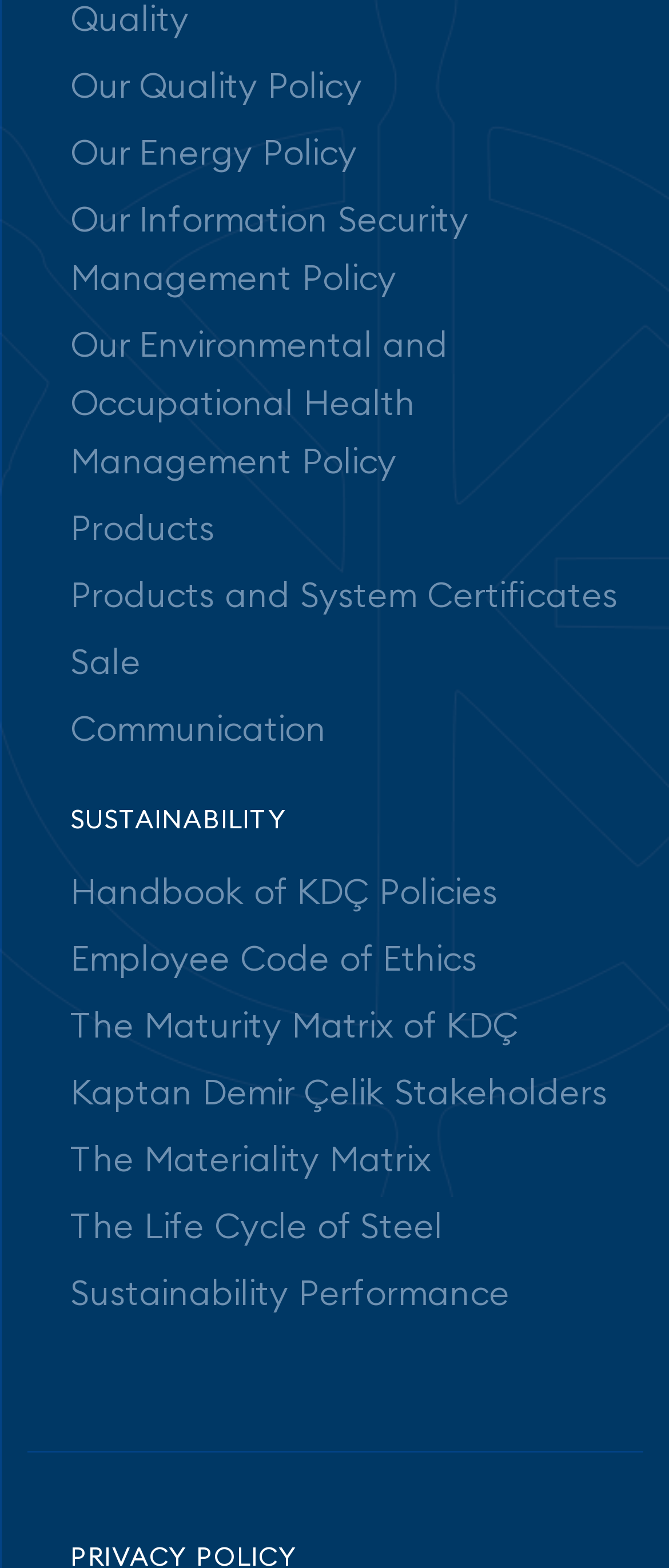Please give a short response to the question using one word or a phrase:
What is the second policy related to?

Energy